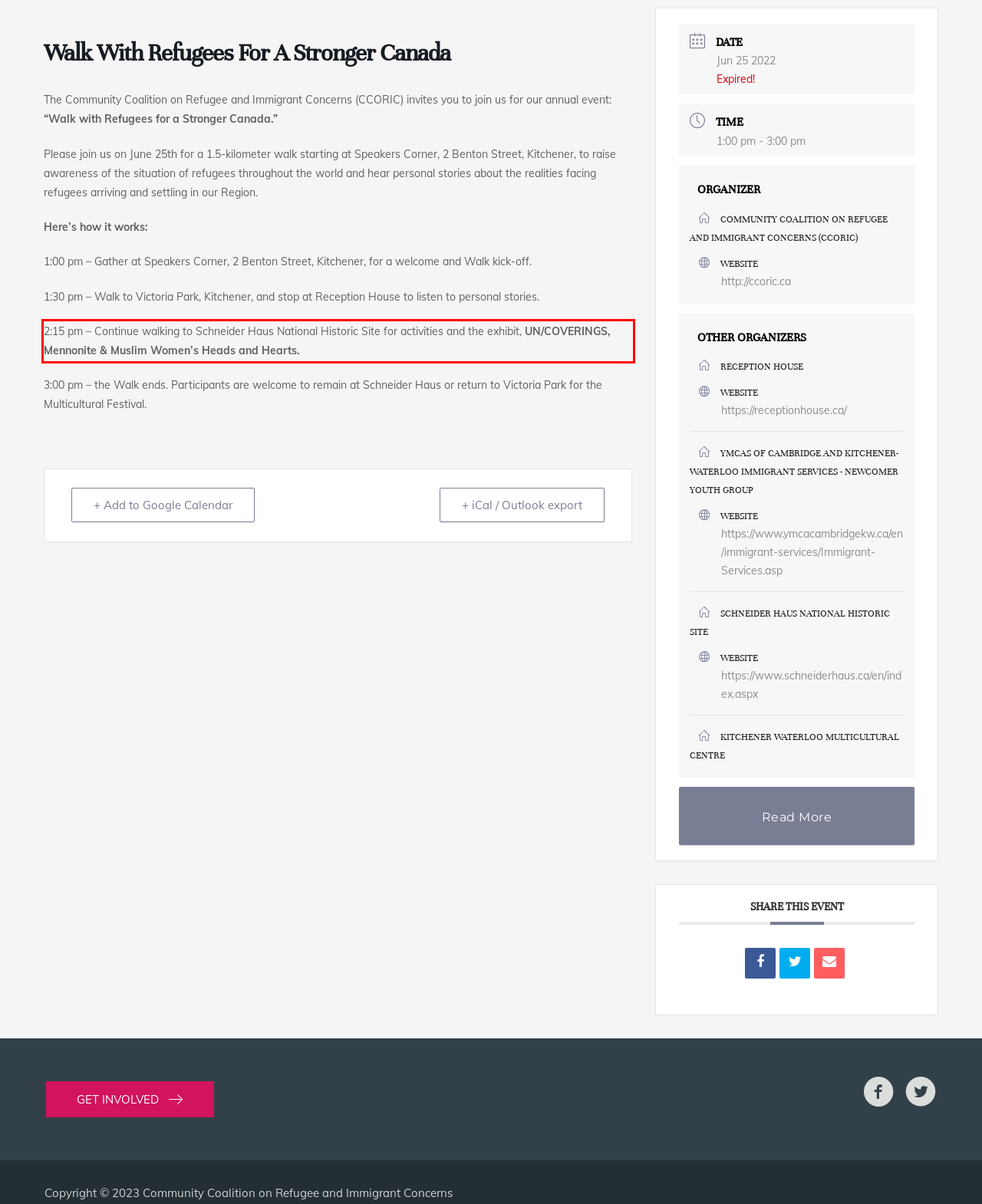Using the provided webpage screenshot, identify and read the text within the red rectangle bounding box.

2:15 pm – Continue walking to Schneider Haus National Historic Site for activities and the exhibit, UN/COVERINGS, Mennonite & Muslim Women’s Heads and Hearts.